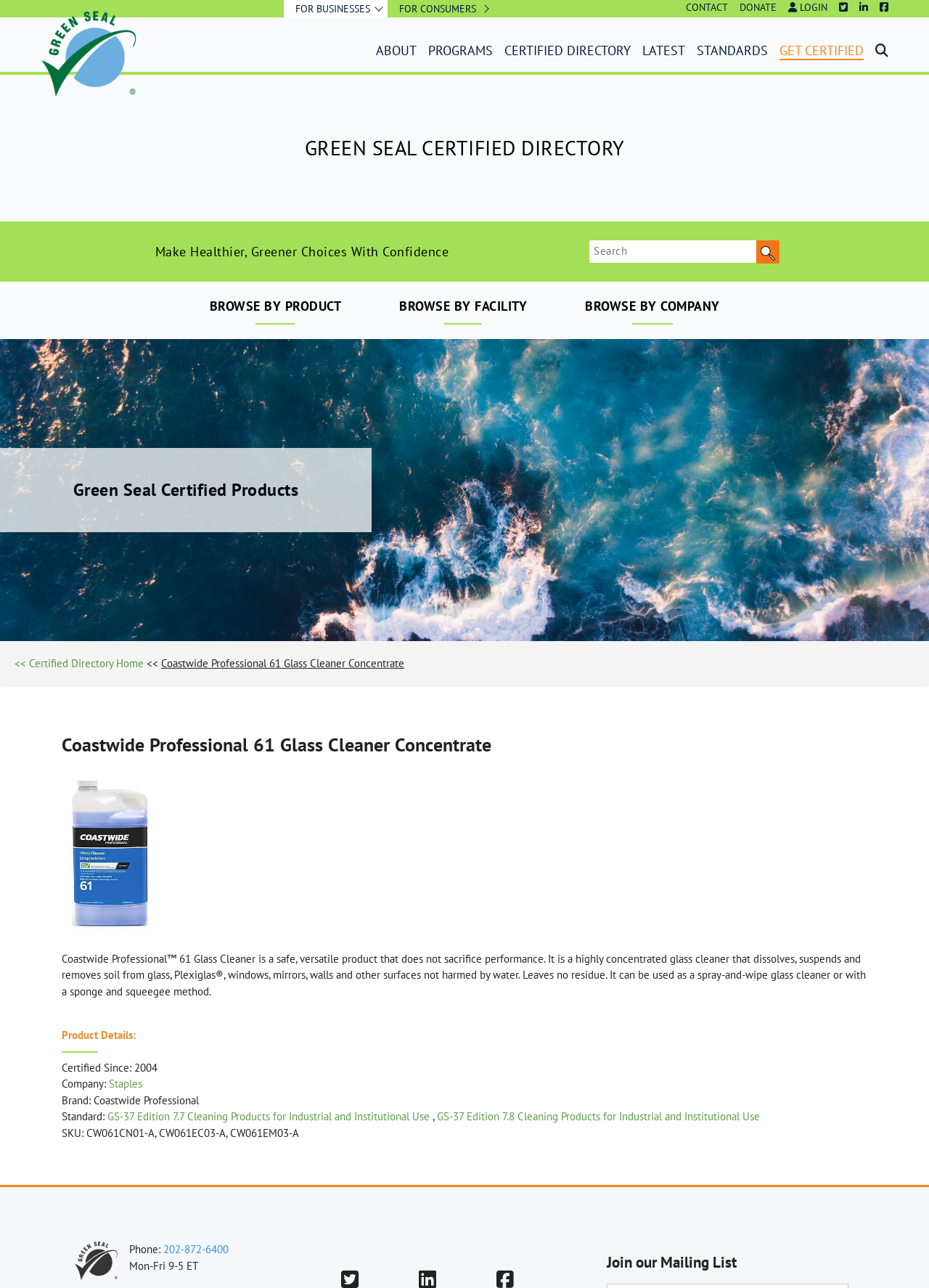Give the bounding box coordinates for this UI element: "Bathroom Cleaner". The coordinates should be four float numbers between 0 and 1, arranged as [left, top, right, bottom].

[0.197, 0.157, 0.287, 0.168]